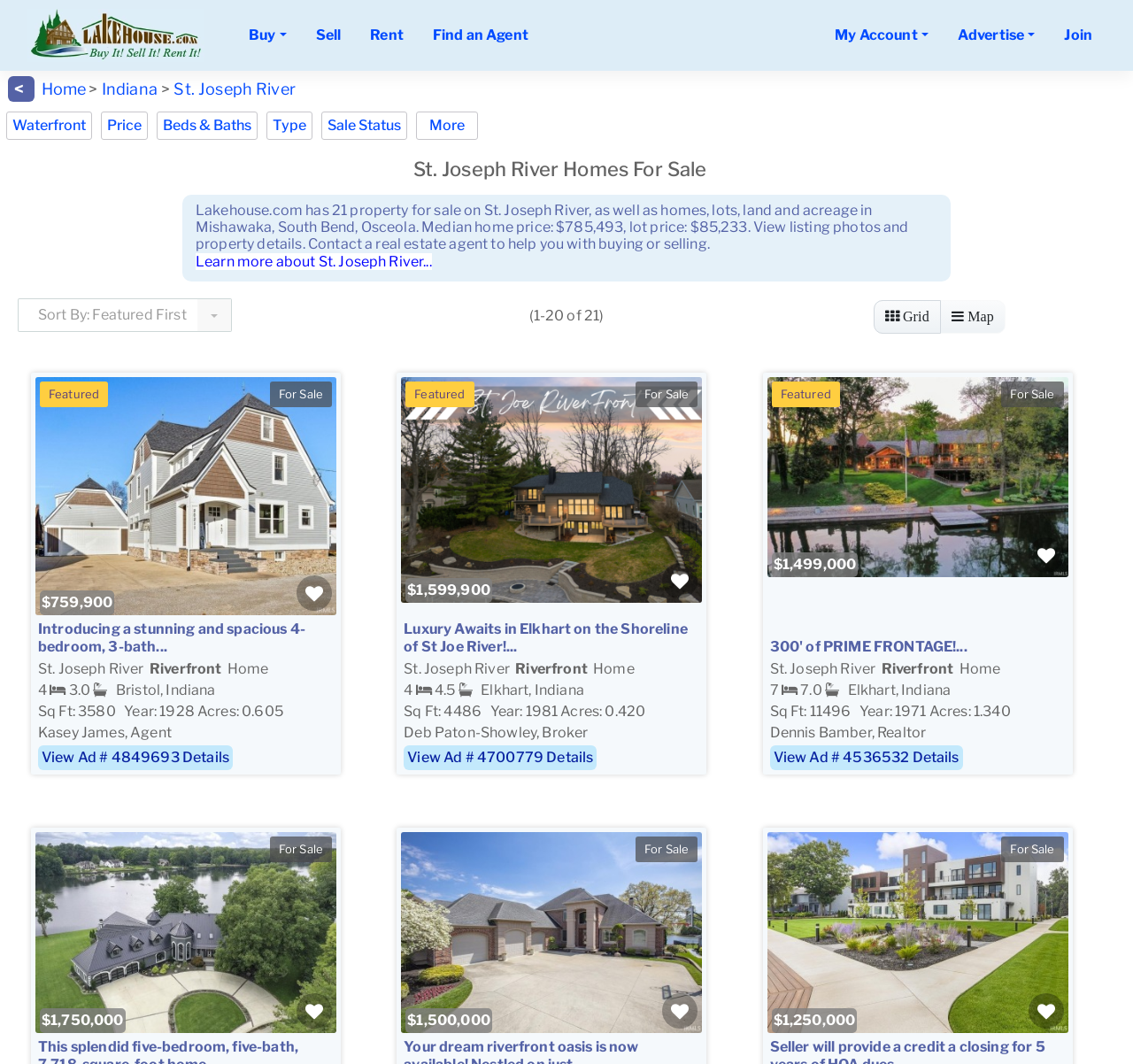What is the purpose of the 'View Ad #...' links?
Please use the image to deliver a detailed and complete answer.

The 'View Ad #...' links are likely used to view more detailed information about a specific property, such as its features, pricing, and contact information.